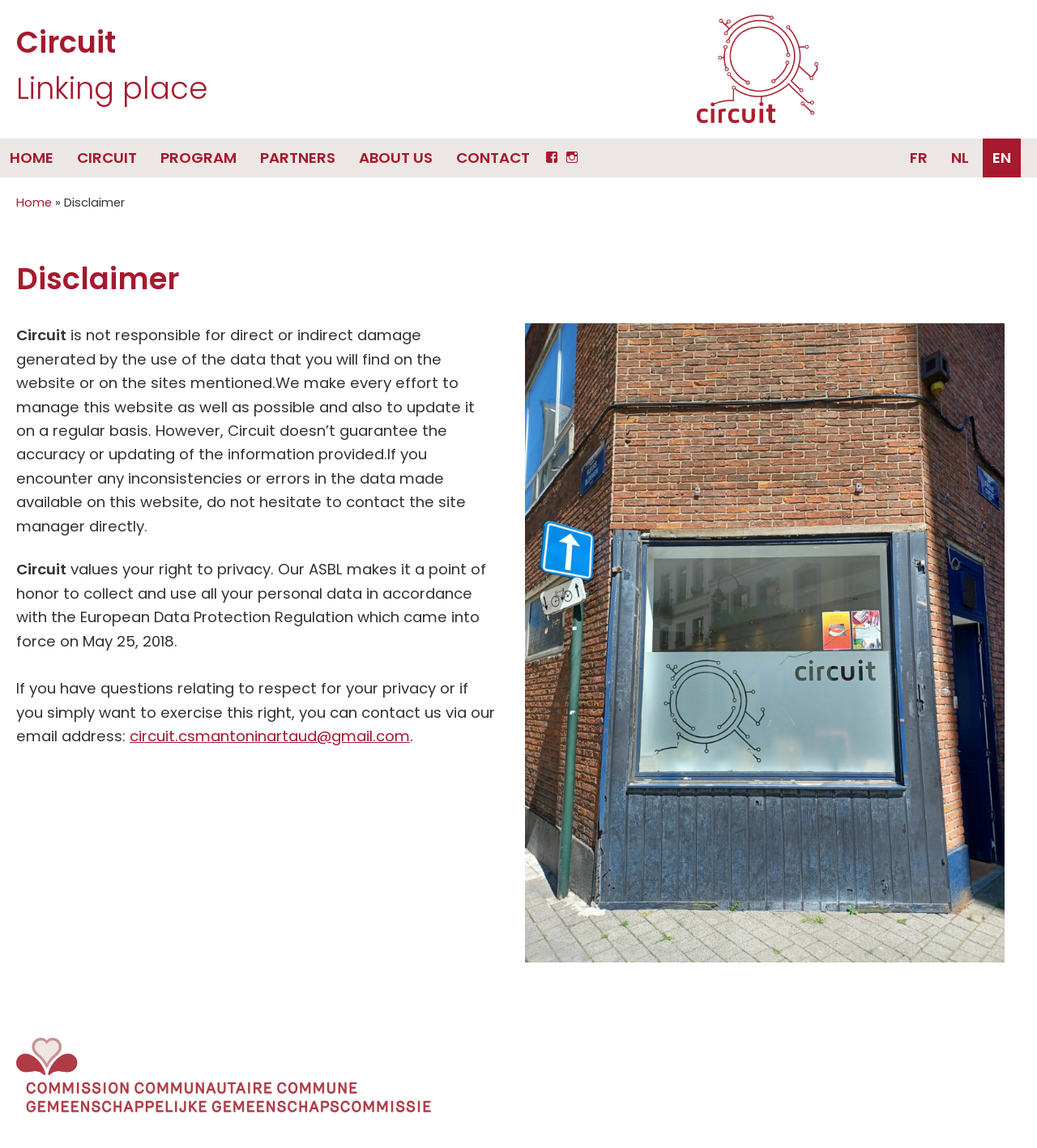Pinpoint the bounding box coordinates of the clickable area necessary to execute the following instruction: "Read about WHAT IS CIRCUIT?". The coordinates should be given as four float numbers between 0 and 1, namely [left, top, right, bottom].

[0.065, 0.155, 0.221, 0.189]